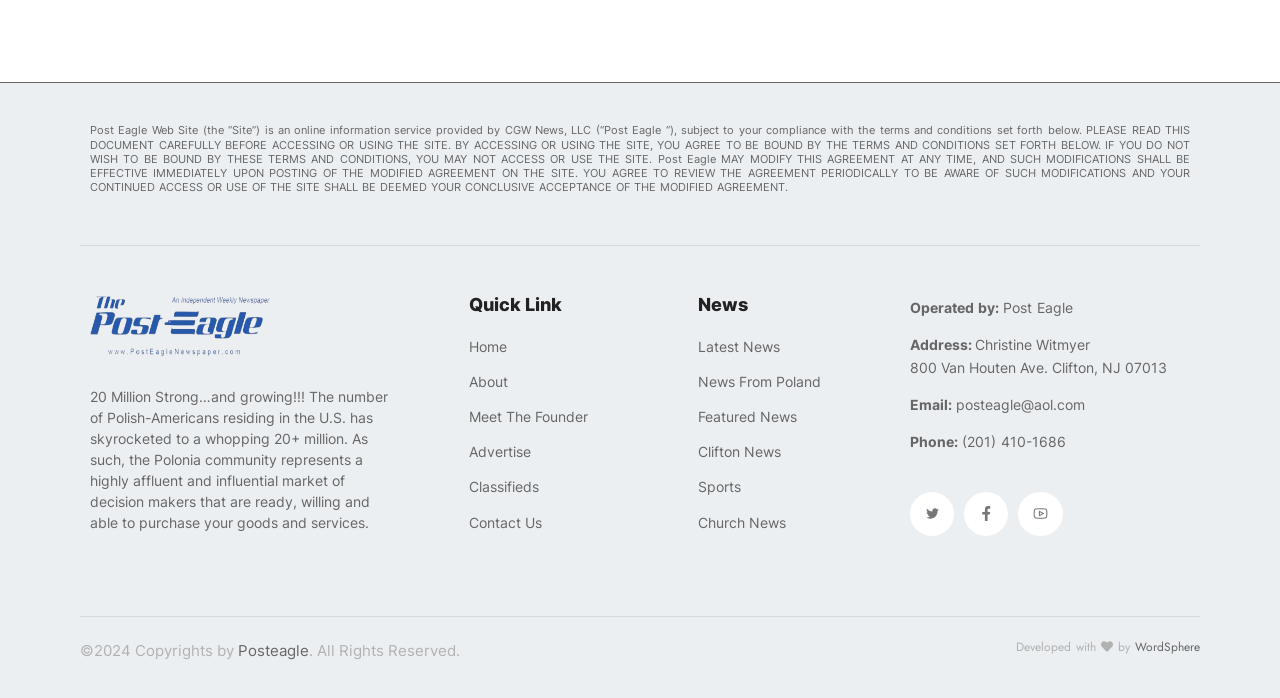Please specify the bounding box coordinates of the region to click in order to perform the following instruction: "Contact 'Post Eagle' via email".

[0.747, 0.567, 0.848, 0.592]